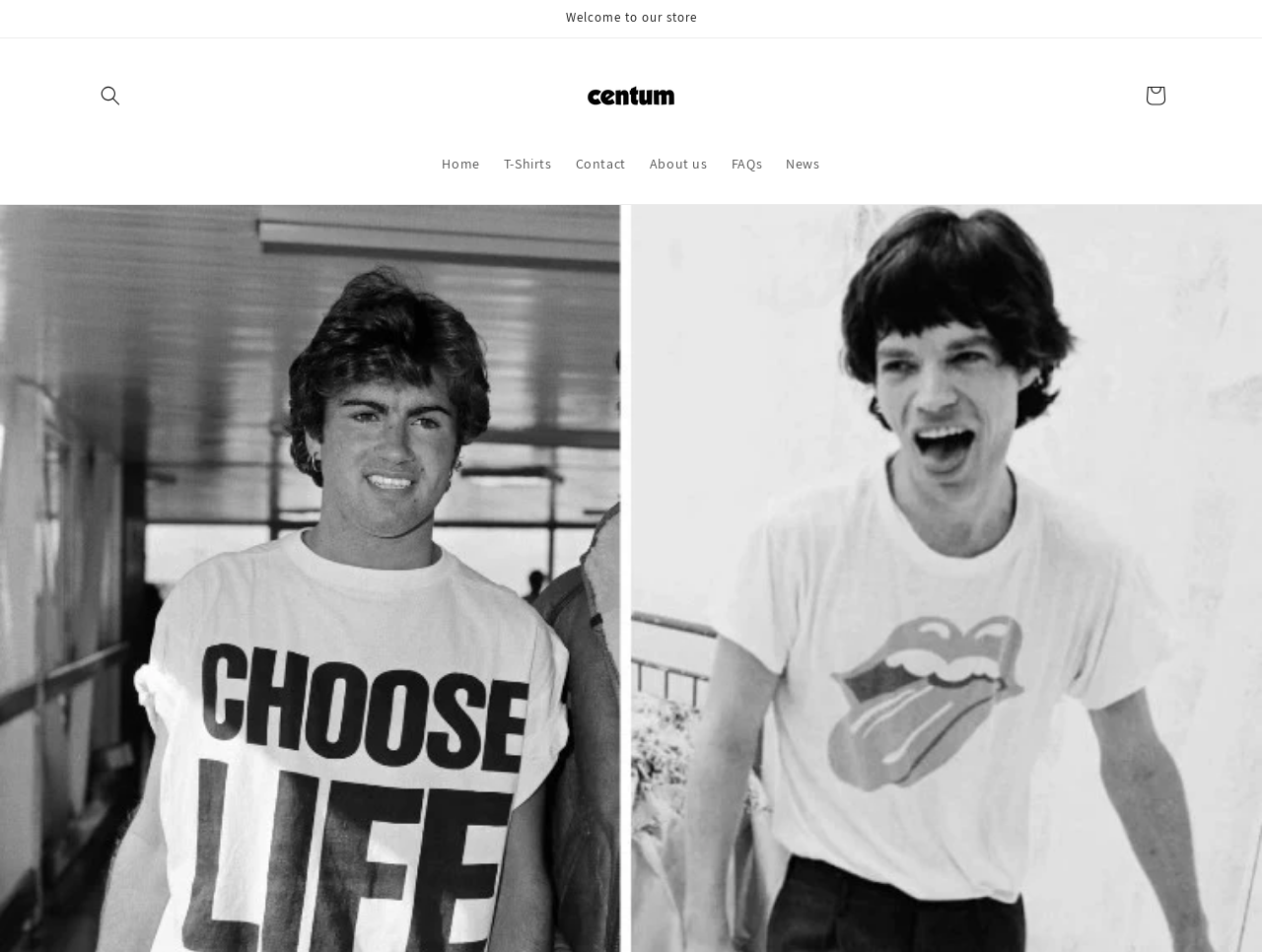Bounding box coordinates are specified in the format (top-left x, top-left y, bottom-right x, bottom-right y). All values are floating point numbers bounded between 0 and 1. Please provide the bounding box coordinate of the region this sentence describes: FAQs

[0.57, 0.15, 0.613, 0.193]